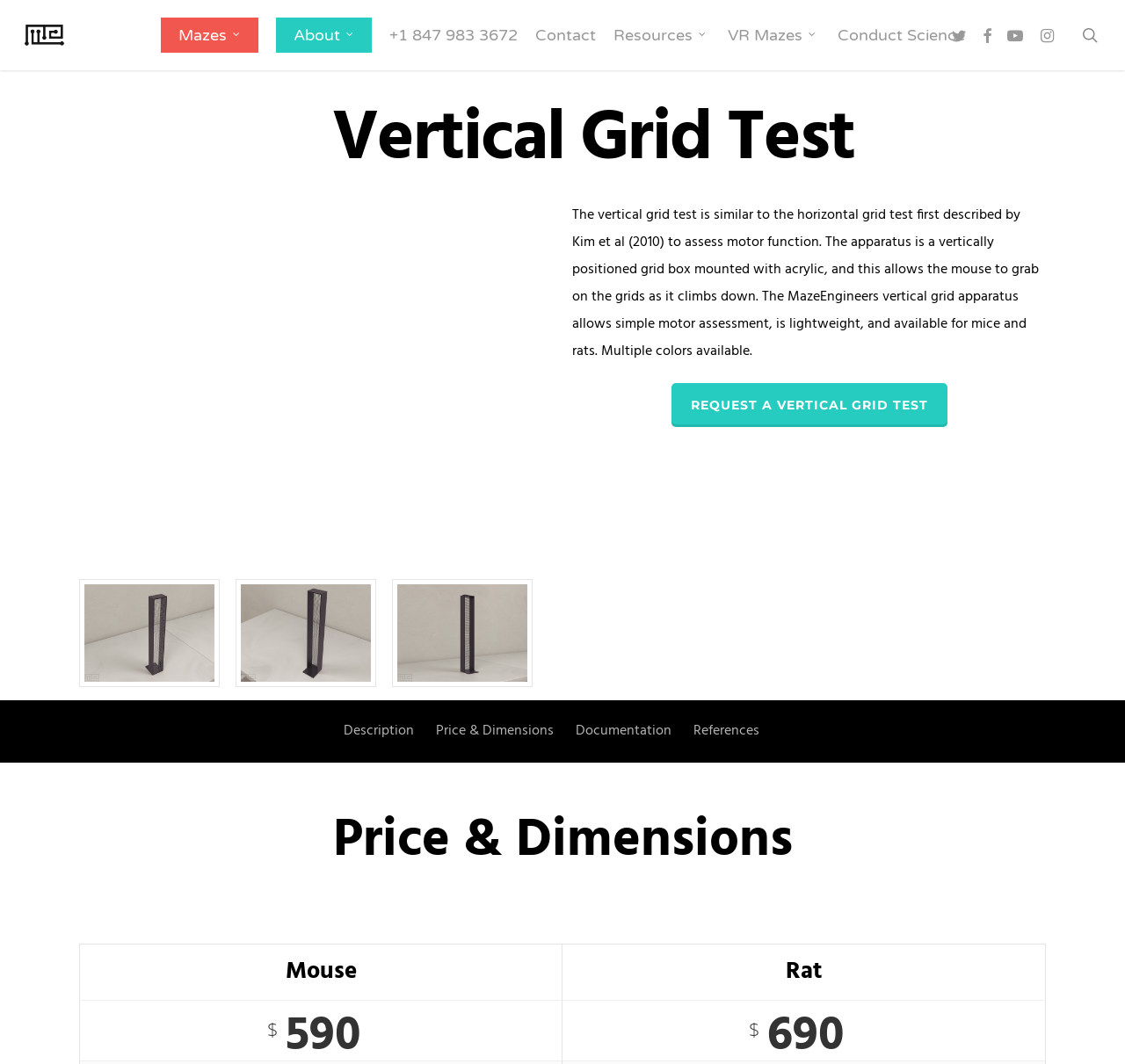Summarize the webpage with intricate details.

The webpage is about the Vertical Grid Test, a product offered by Maze Engineers. At the top of the page, there is a navigation menu with links to various sections of the website, including "Mazes", "About", "Contact", and "Resources". Below the navigation menu, there is a heading that reads "Vertical Grid Test". 

To the left of the heading, there is a description list with three terms, each containing a link. Below the description list, there is a paragraph of text that describes the Vertical Grid Test, its apparatus, and its features. 

On the right side of the page, there is a call-to-action button that reads "REQUEST A VERTICAL GRID TEST". Below the button, there are four links to additional information about the product, including "Description", "Price & Dimensions", "Documentation", and "References". 

Further down the page, there is a section with headings "Price & Dimensions", "Mouse", and "Rat", which display the prices of the product for mice and rats, respectively. 

The page also has a section titled "OUR COMPANY" with links to various pages about the company, including "Our Company", "Press", "FAQ", and others. 

At the bottom of the page, there is a section with copyright information, a link to the parent company ConductScience, and contact information, including a phone number, email address, and physical address.